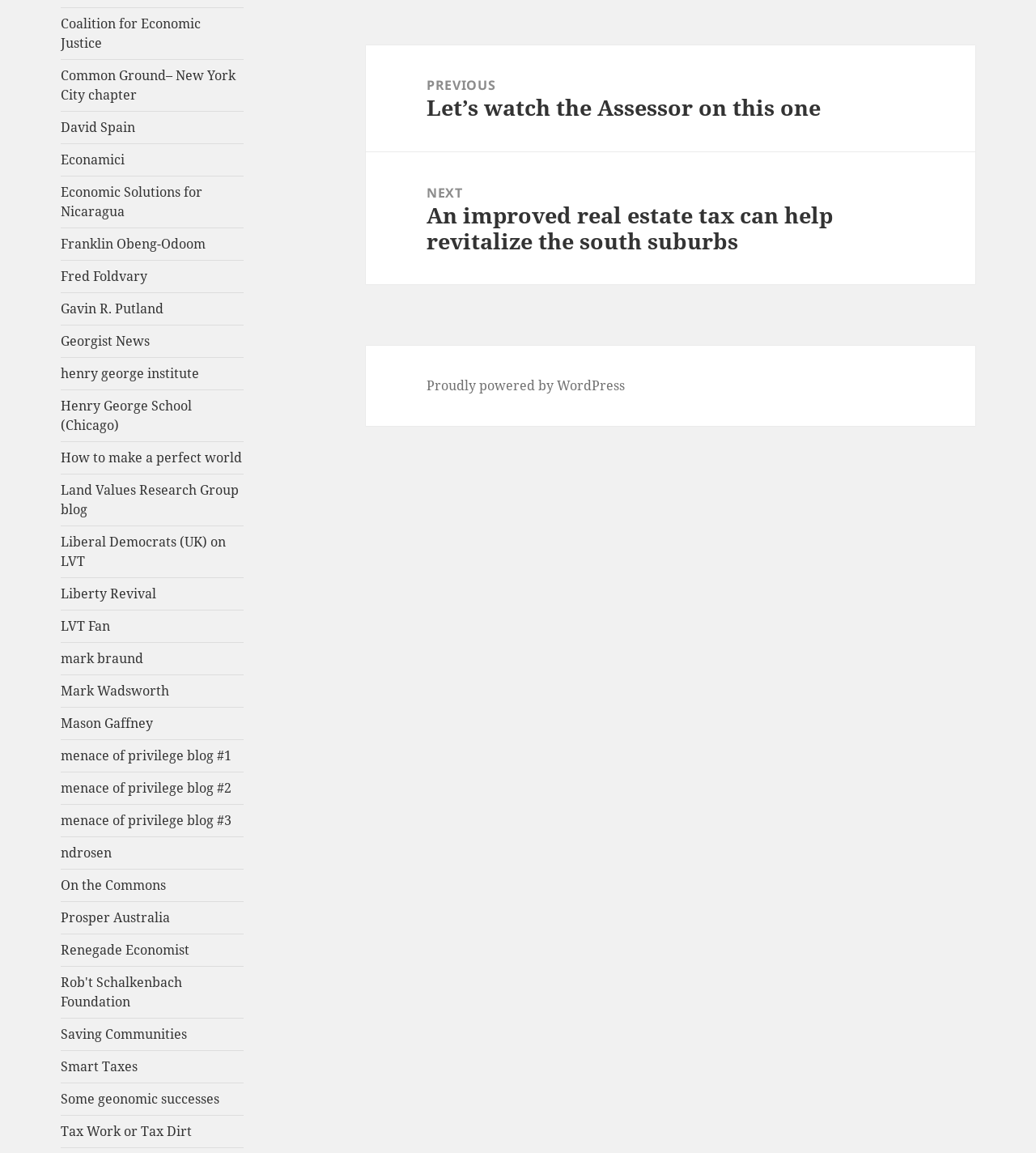Please provide the bounding box coordinates for the element that needs to be clicked to perform the instruction: "Go to the previous post". The coordinates must consist of four float numbers between 0 and 1, formatted as [left, top, right, bottom].

[0.353, 0.039, 0.941, 0.131]